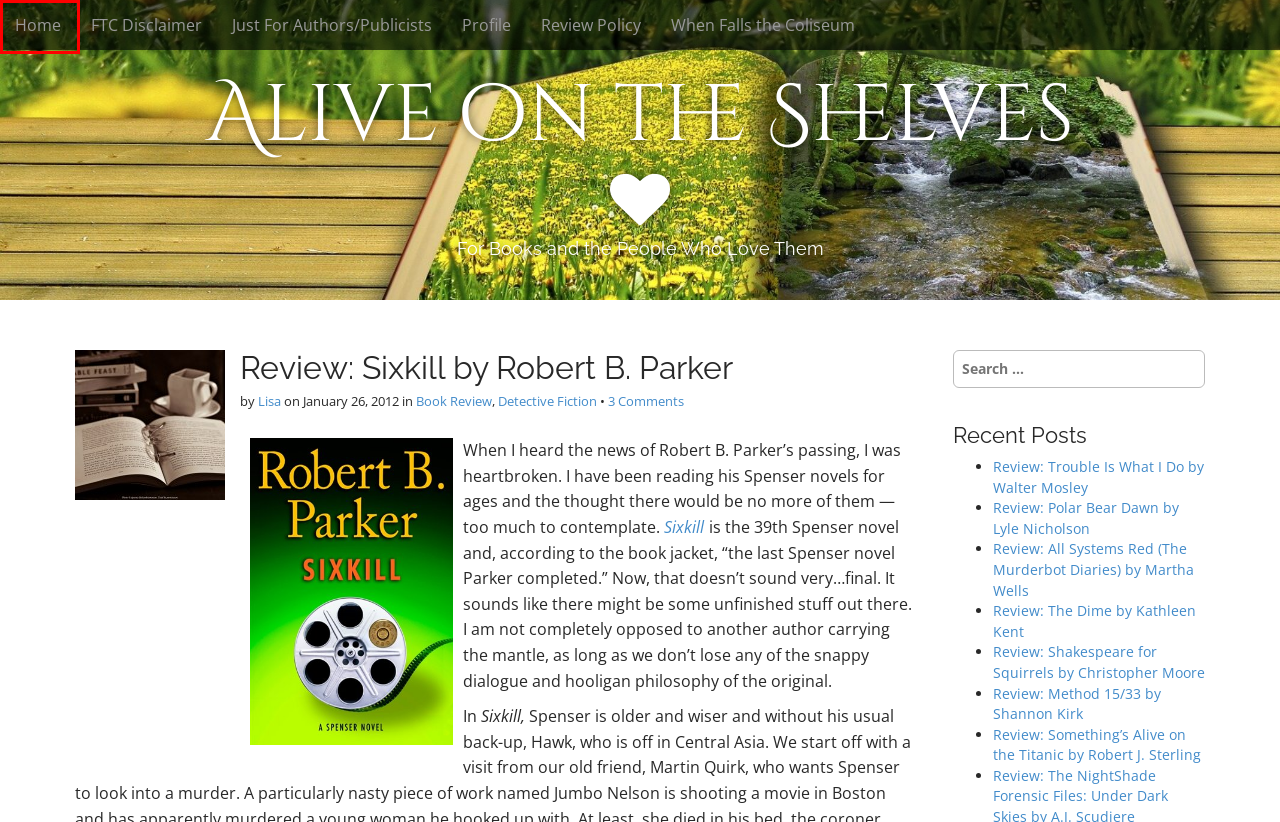You are looking at a screenshot of a webpage with a red bounding box around an element. Determine the best matching webpage description for the new webpage resulting from clicking the element in the red bounding box. Here are the descriptions:
A. Review: Shakespeare for Squirrels by Christopher Moore – Alive on the Shelves
B. Review Policy – Alive on the Shelves
C. Detective Fiction – Alive on the Shelves
D. Alive on the Shelves – For Books and the People Who Love Them
E. Book Review – Alive on the Shelves
F. Review: The Dime by Kathleen Kent – Alive on the Shelves
G. Just For Authors/Publicists – Alive on the Shelves
H. Review: Method 15/33 by Shannon Kirk – Alive on the Shelves

D